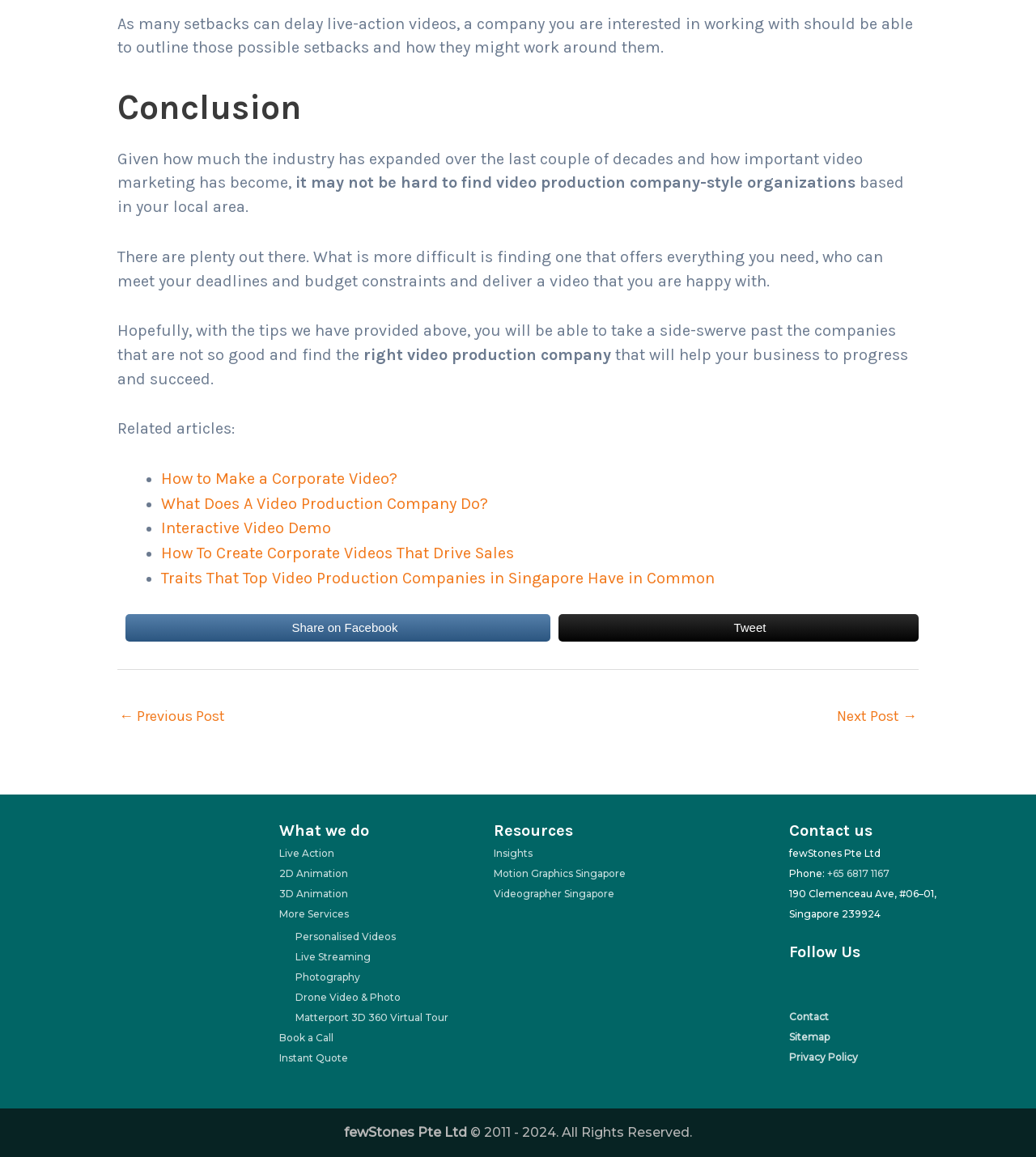What is the purpose of the 'Book a Call' button?
Please answer the question with as much detail as possible using the screenshot.

I found the 'Book a Call' button in the 'What we do' section of the webpage, which suggests that its purpose is to allow users to schedule a call with the company to discuss their video production needs.